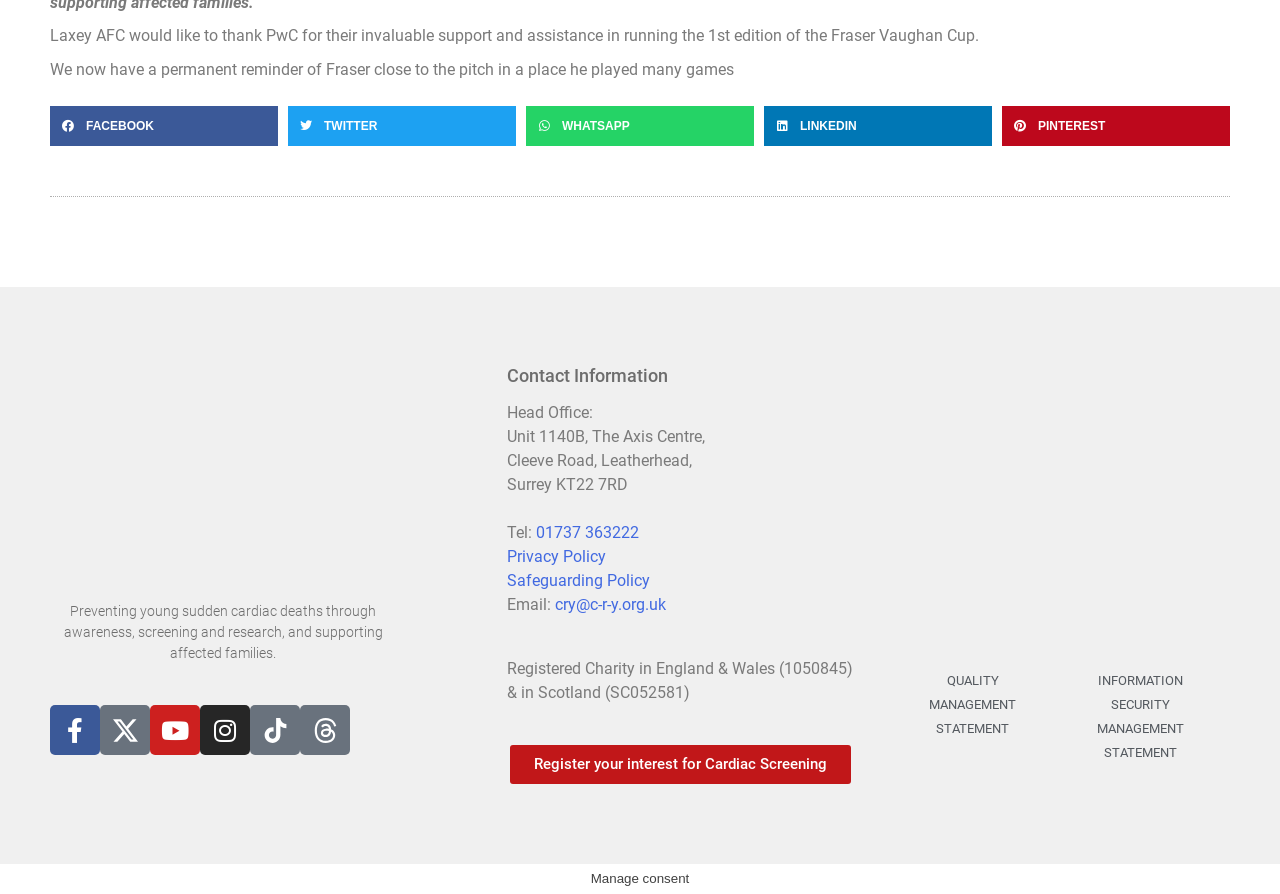What is the email address of the organization?
Using the information presented in the image, please offer a detailed response to the question.

The question asks about the email address of the organization. By reading the link element with ID 309, we can find the answer, which is 'cry@c-r-y.org.uk'.